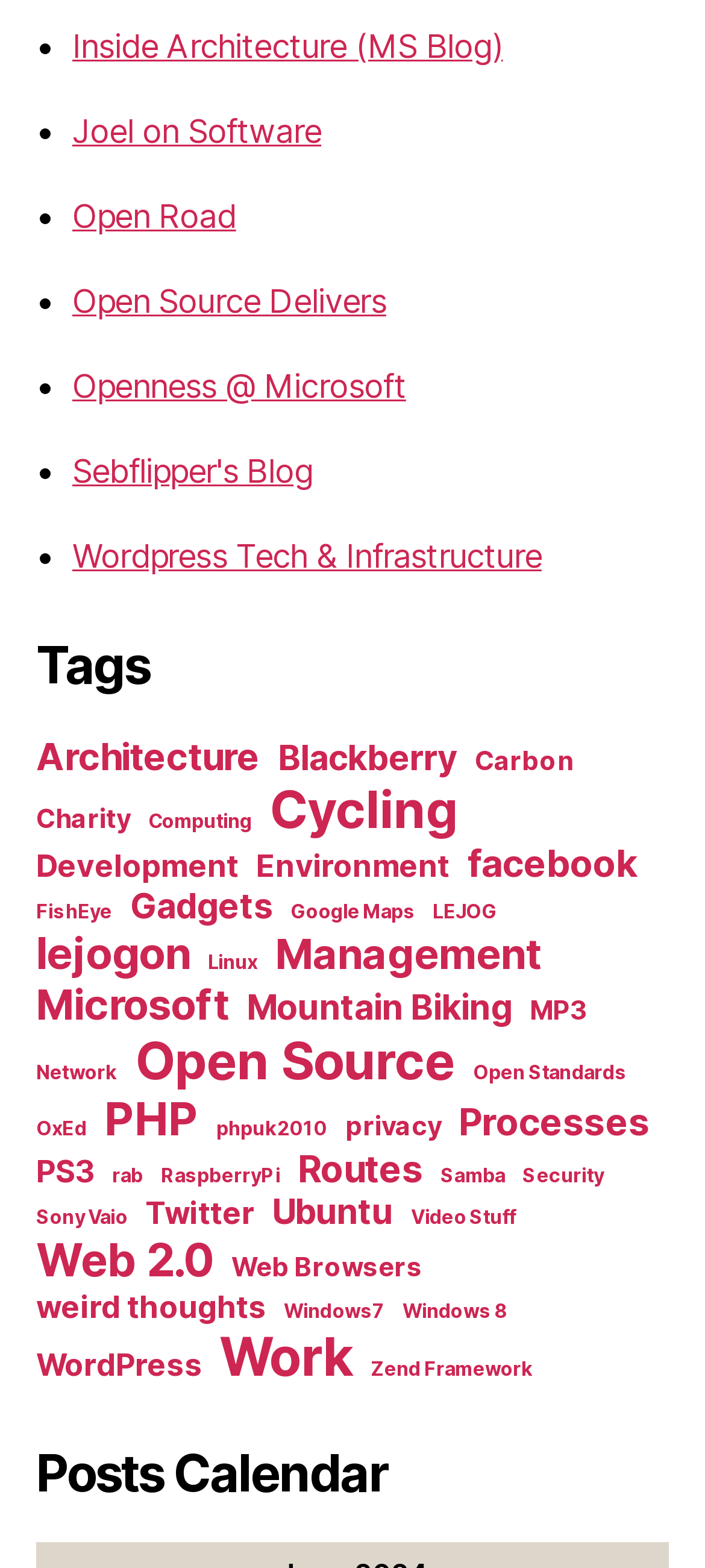Answer the following inquiry with a single word or phrase:
What is the last link in the 'Tags' section?

Zend Framework (1 item)